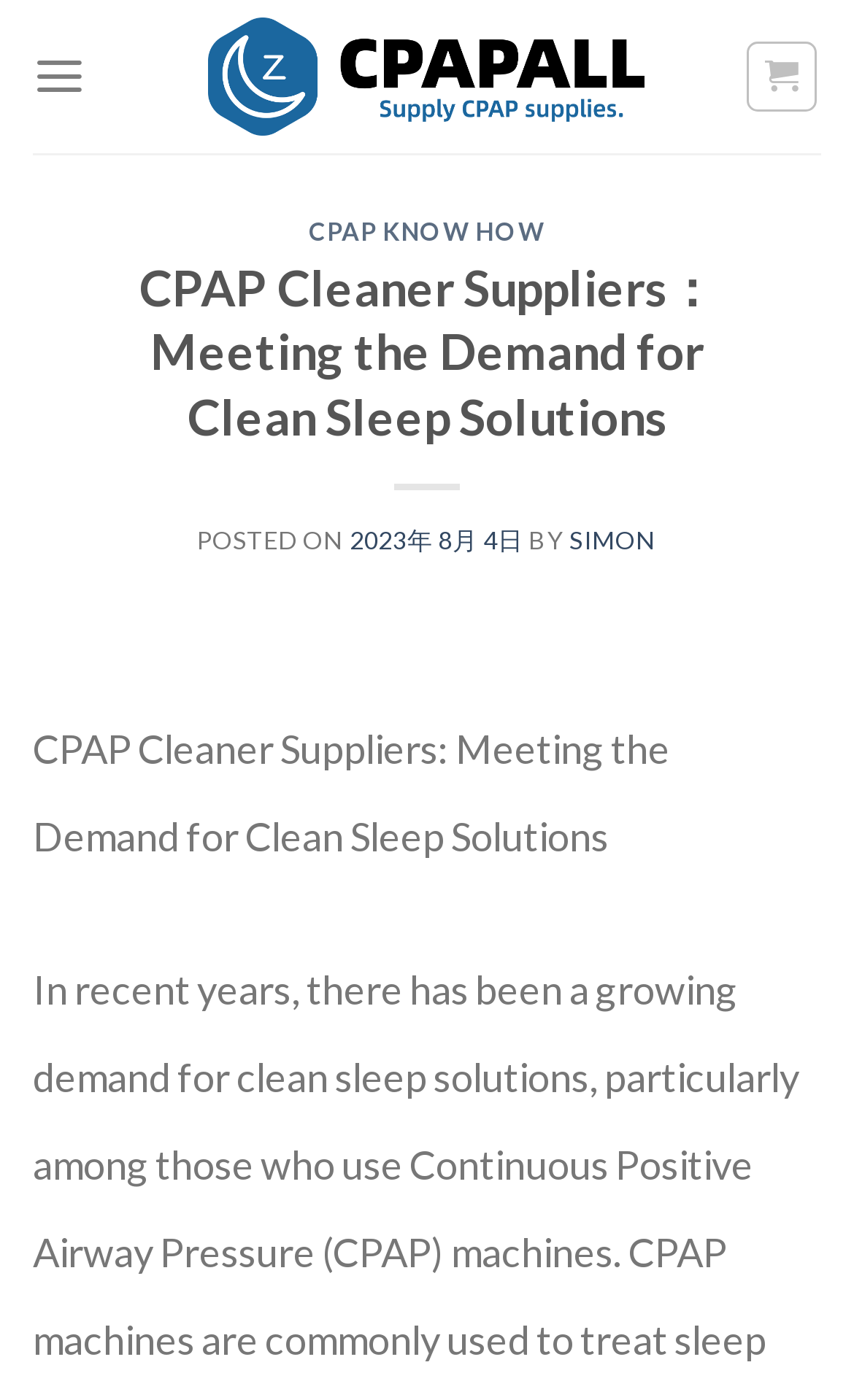Using the information in the image, give a detailed answer to the following question: What is the main topic of the webpage?

The main topic of the webpage is CPAP KNOW HOW, which can be inferred from the heading 'CPAP KNOW HOW'.